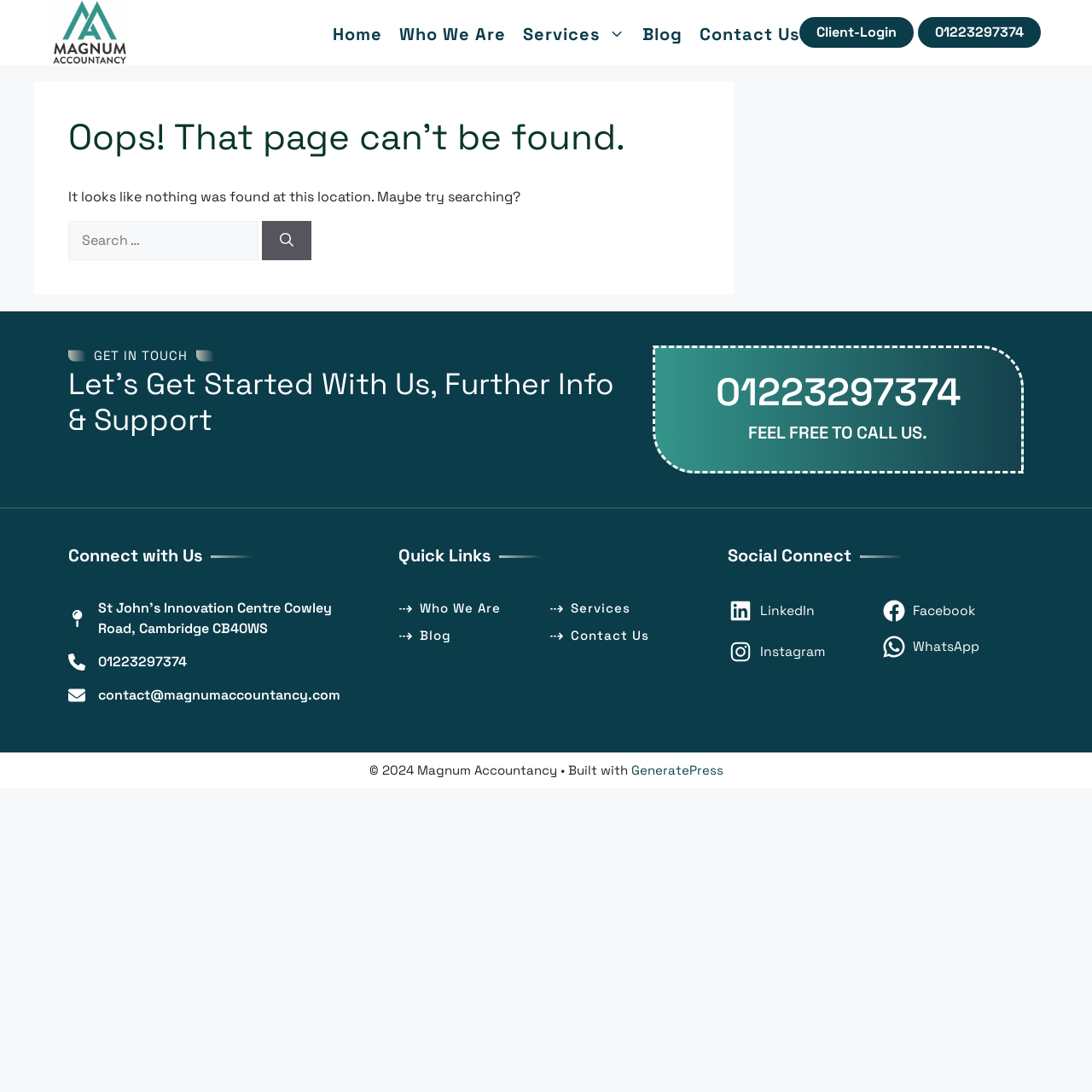Using the provided element description: "parent_node: Search for: aria-label="Search"", identify the bounding box coordinates. The coordinates should be four floats between 0 and 1 in the order [left, top, right, bottom].

[0.24, 0.202, 0.285, 0.238]